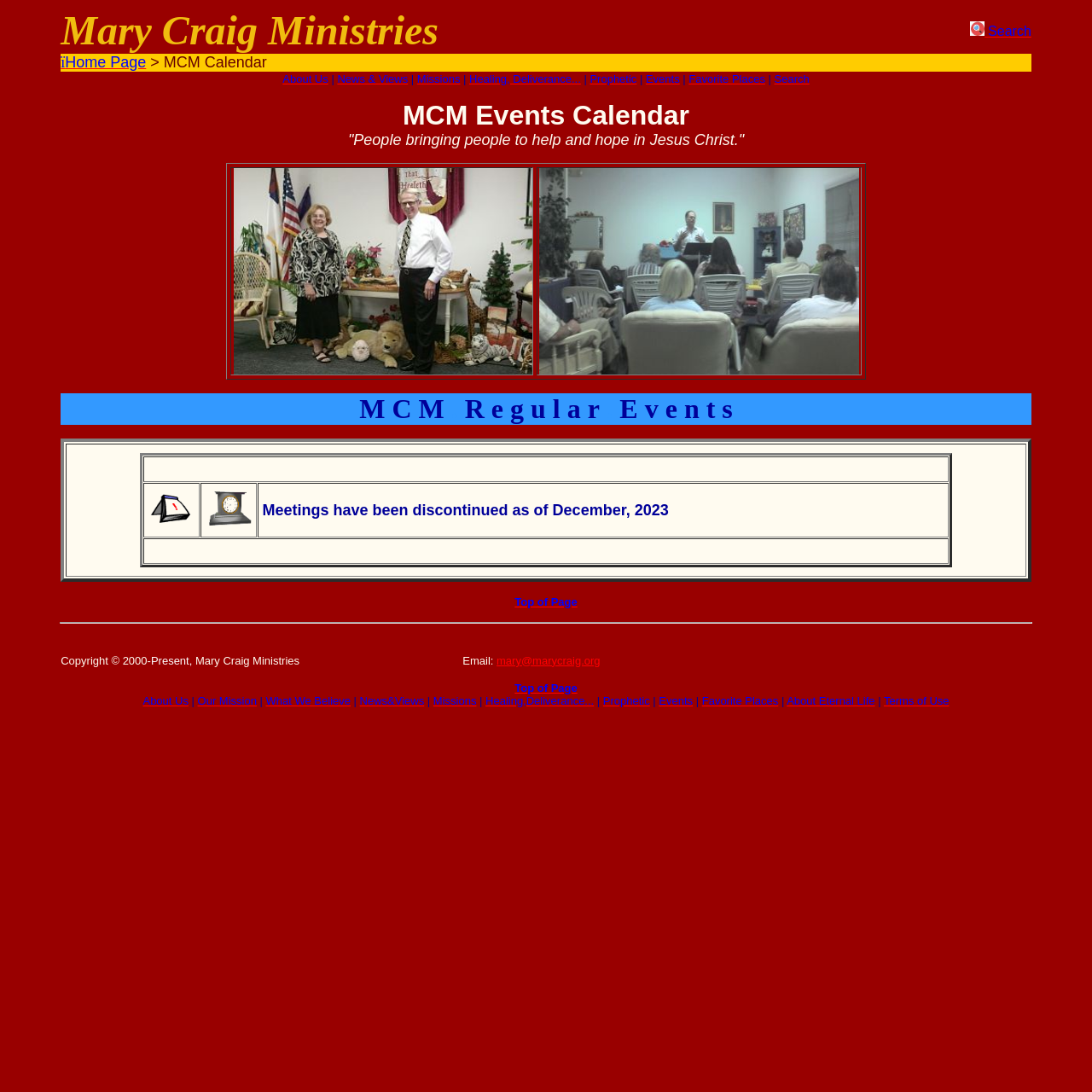Determine the bounding box for the described UI element: "Terms of Use".

[0.809, 0.634, 0.869, 0.648]